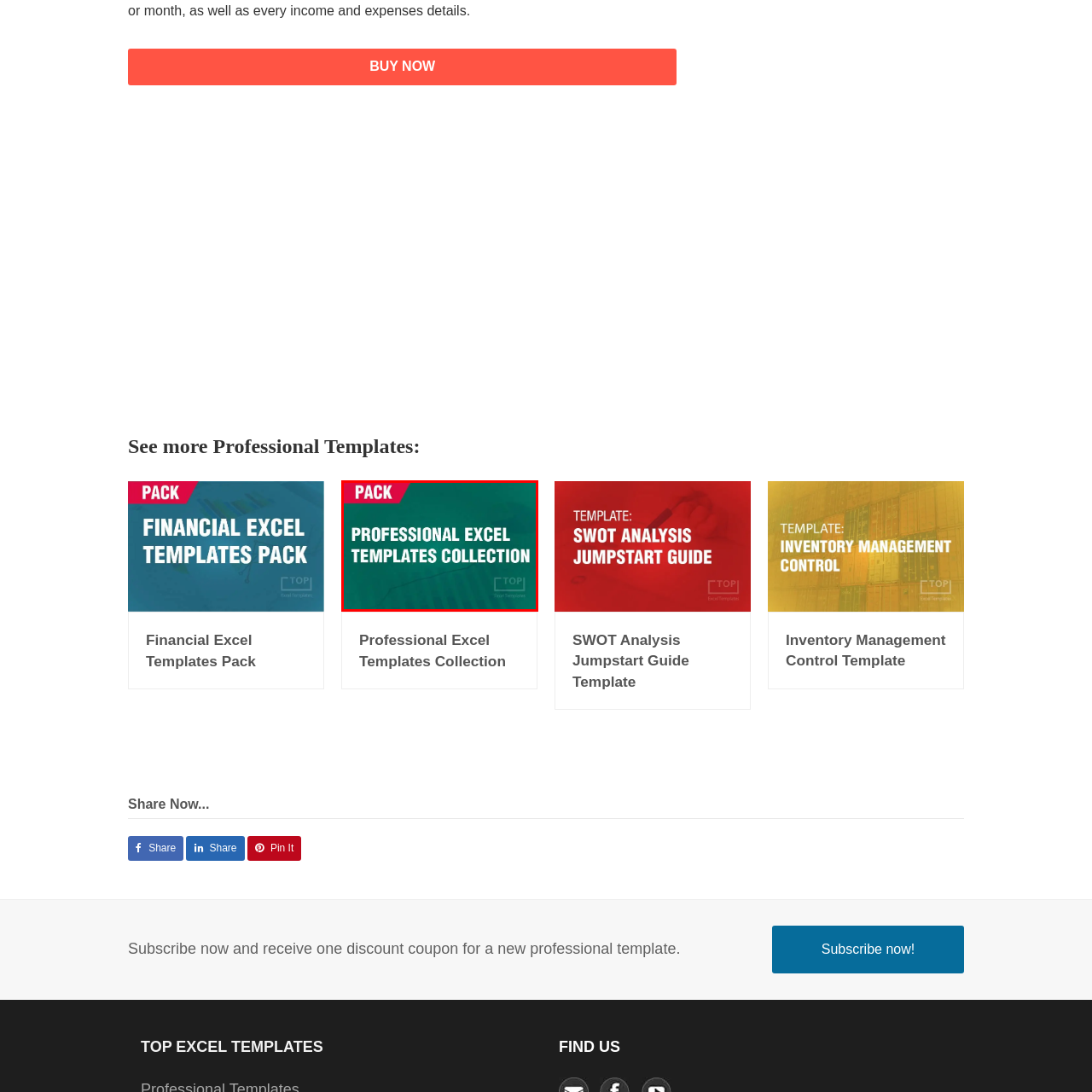What is the purpose of the banner?
Please analyze the image within the red bounding box and provide a comprehensive answer based on the visual information.

The caption states that the banner is likely intended to attract potential customers, encouraging them to explore the benefits of utilizing these professional templates for improved productivity and organization in their work.